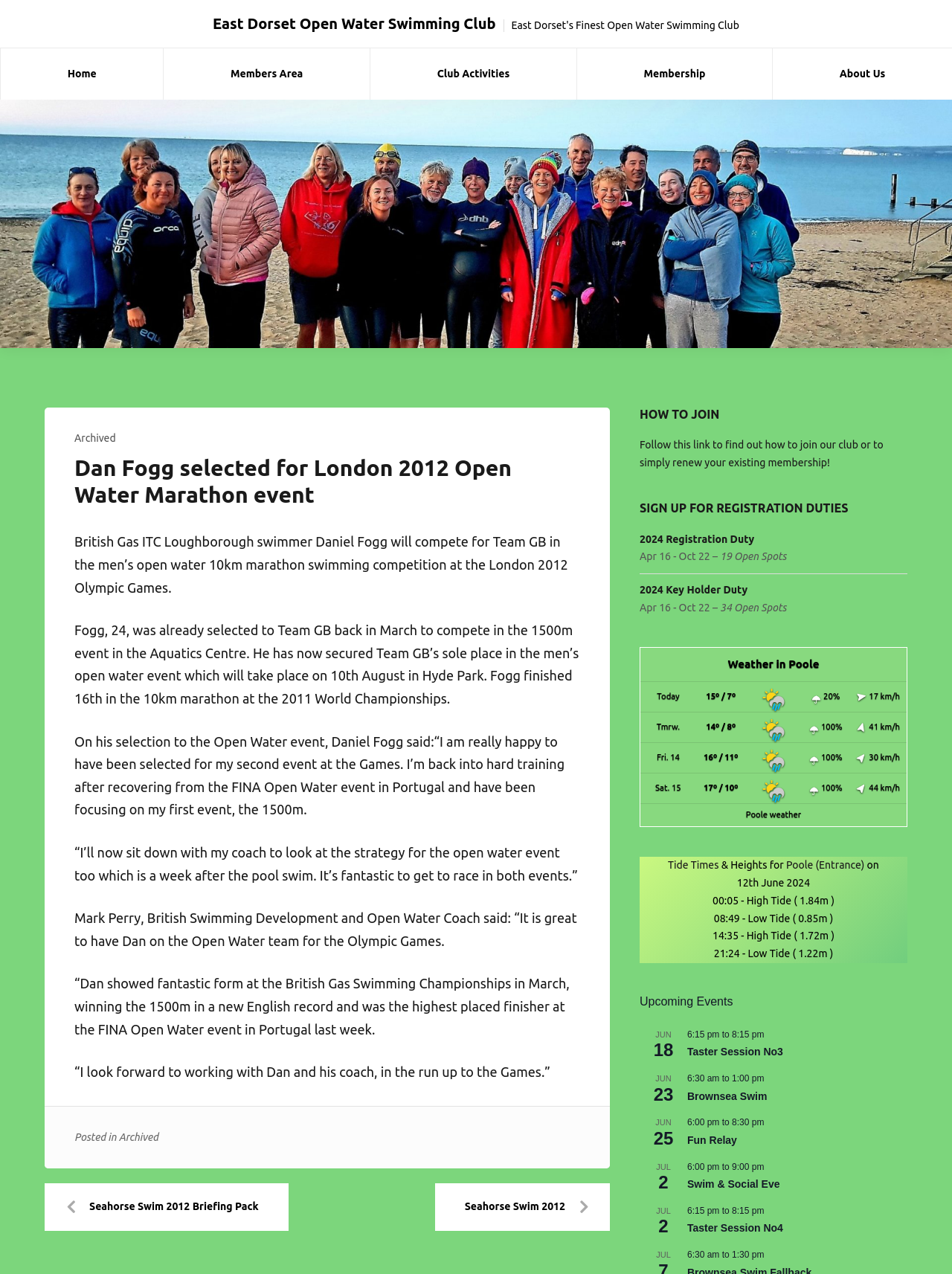Pinpoint the bounding box coordinates of the element to be clicked to execute the instruction: "Sign up for registration duties".

[0.672, 0.394, 0.953, 0.405]